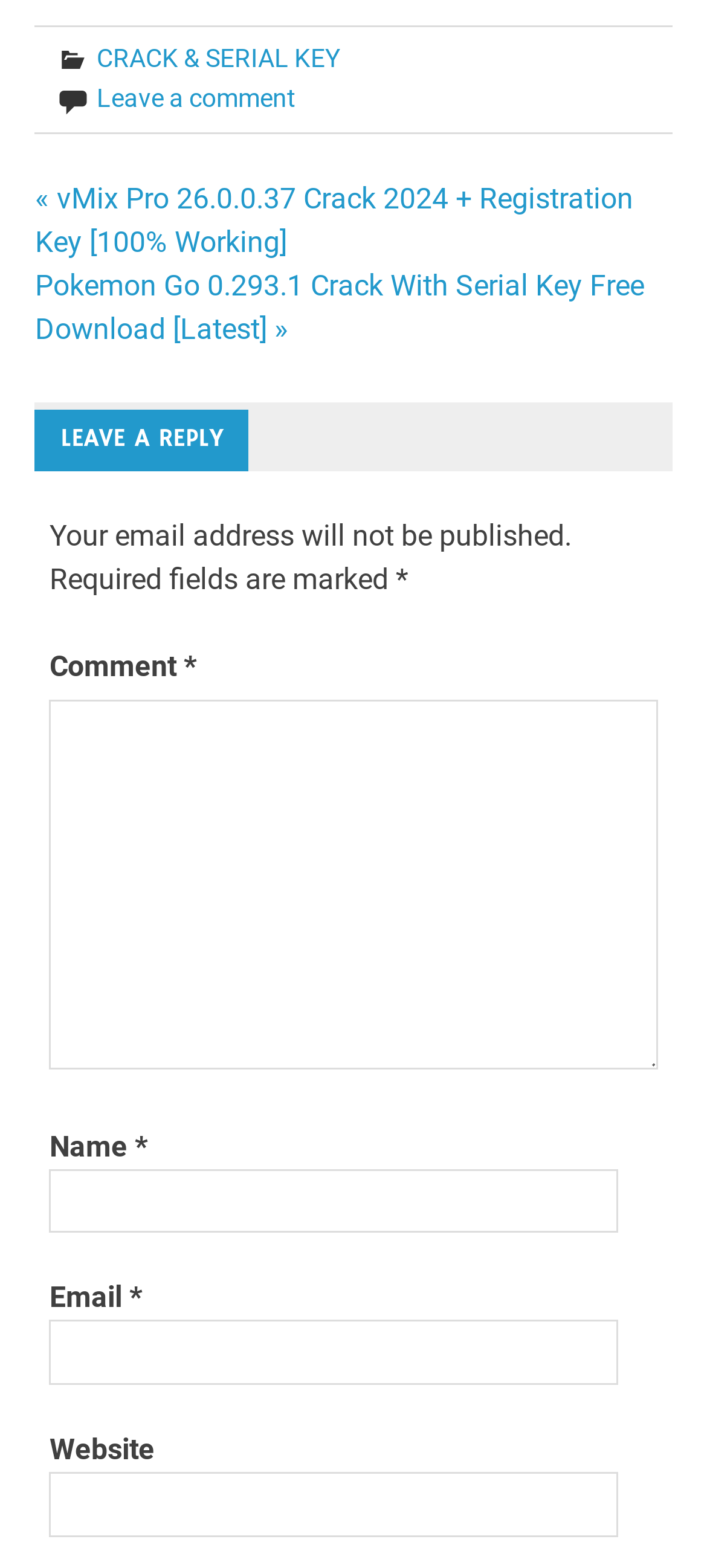Locate the bounding box coordinates of the area you need to click to fulfill this instruction: 'Enter your name'. The coordinates must be in the form of four float numbers ranging from 0 to 1: [left, top, right, bottom].

[0.07, 0.746, 0.875, 0.787]